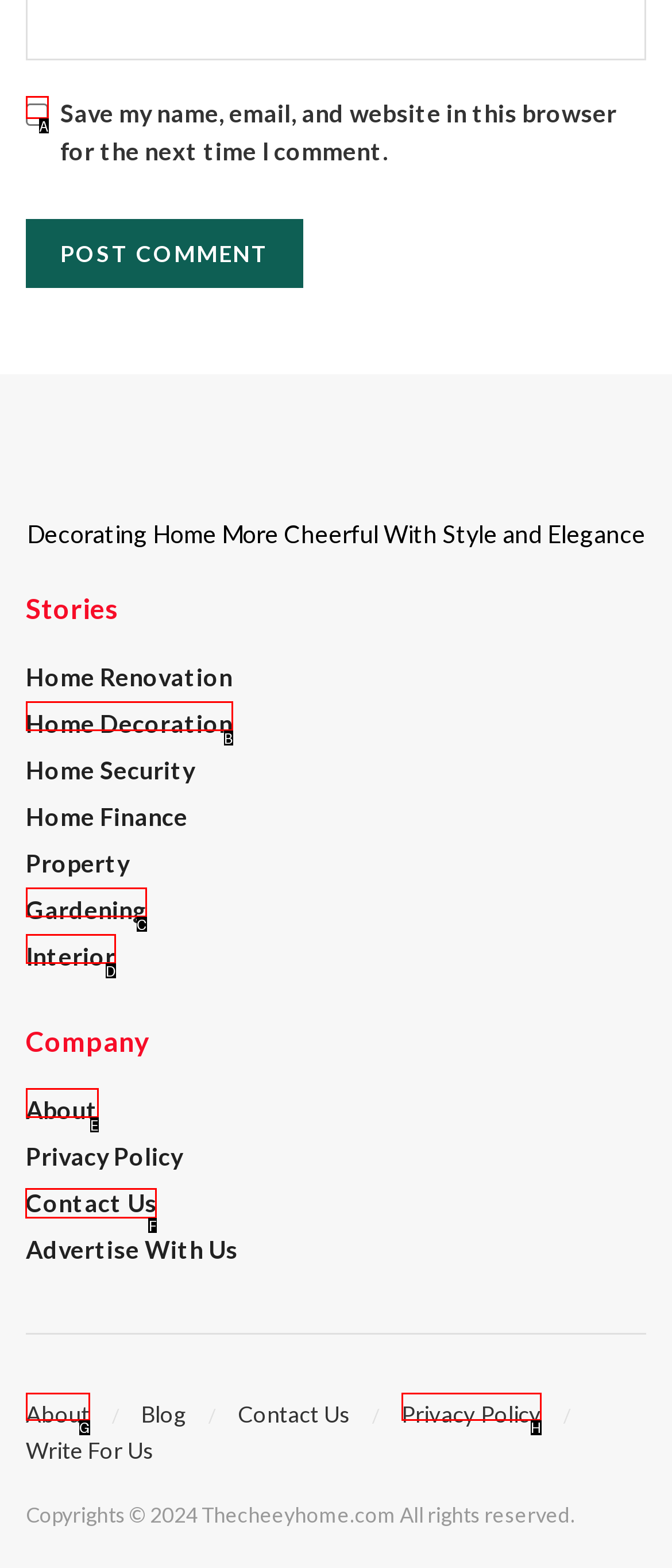Determine the letter of the element to click to accomplish this task: Contact 'The Cheery Home'. Respond with the letter.

F